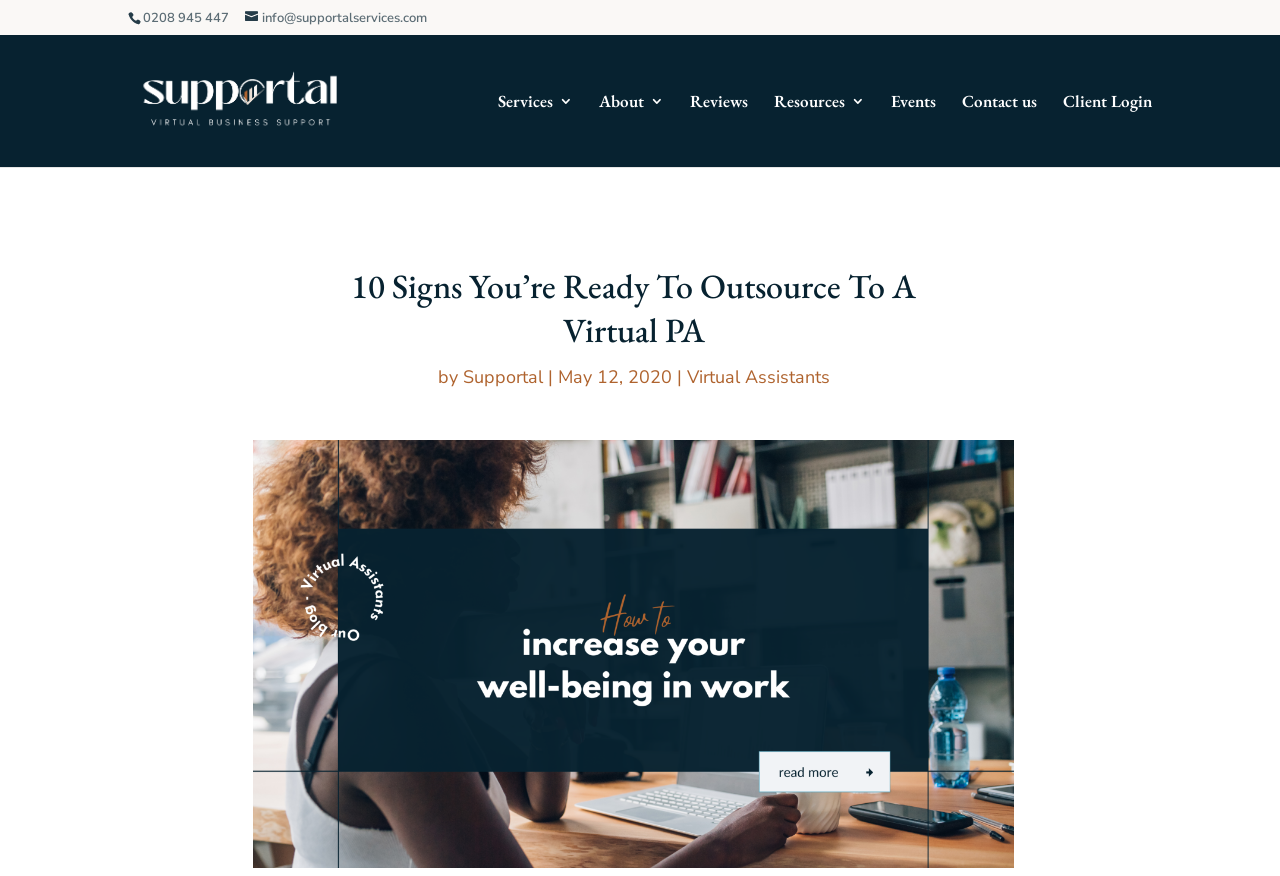Find and indicate the bounding box coordinates of the region you should select to follow the given instruction: "click the phone number".

[0.112, 0.01, 0.179, 0.031]